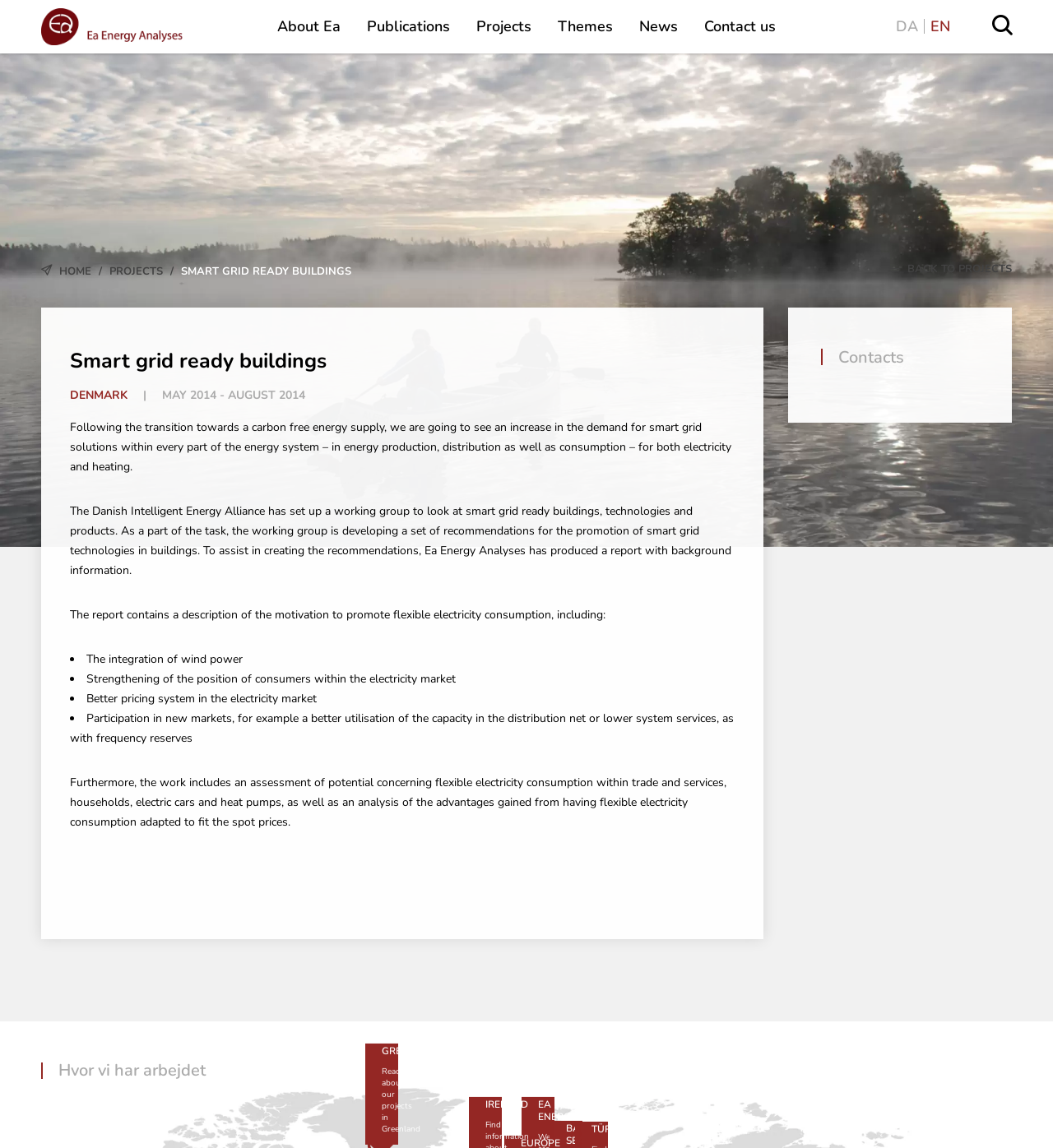Detail the webpage's structure and highlights in your description.

The webpage is about smart grid ready buildings and Ea Energianalyse. At the top, there are several links, including "DA" and "EN" for language selection, "Ea Energianalyse" with an accompanying image, and a navigation menu with links to "About Ea", "Publications", "Projects", "Themes", "News", and "Contact us". 

Below the navigation menu, there is a prominent link to "HOME" and another link to "PROJECTS". The main content of the page is headed by "SMART GRID READY BUILDINGS" and has a brief introduction to the topic, followed by a description of a report produced by Ea Energy Analyses. The report provides background information on promoting smart grid technologies in buildings.

The page also lists the motivations to promote flexible electricity consumption, including the integration of wind power, strengthening of the position of consumers within the electricity market, better pricing system in the electricity market, and participation in new markets. Additionally, the report assesses potential concerns and advantages of flexible electricity consumption in various sectors.

At the bottom of the page, there is a section with a heading "Contacts" and another section with a heading "Hvor vi har arbejdet" (which translates to "Where we have worked"). There is also a link to read about projects in Greenland.